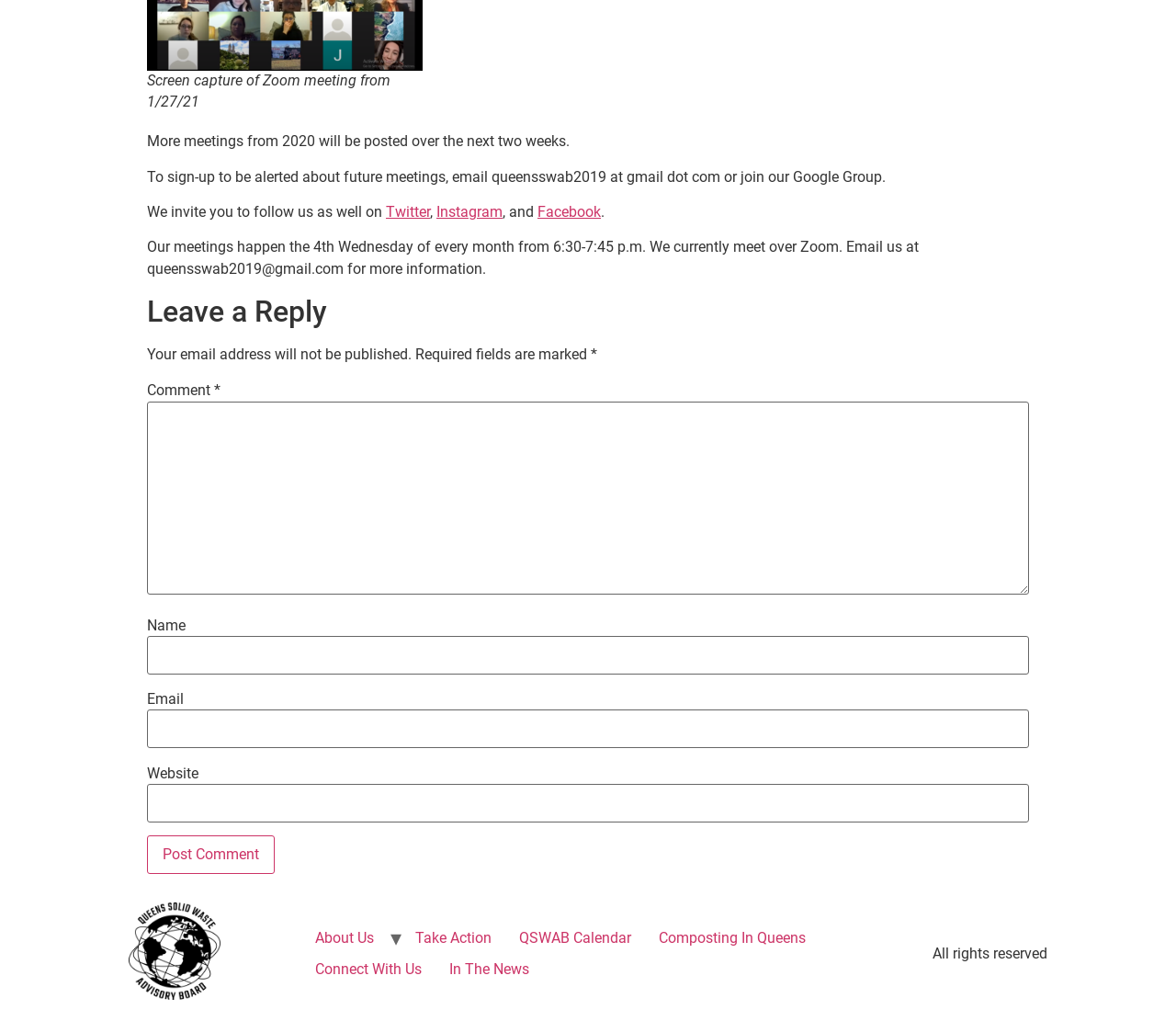Identify the bounding box for the UI element described as: "Contact us". The coordinates should be four float numbers between 0 and 1, i.e., [left, top, right, bottom].

None